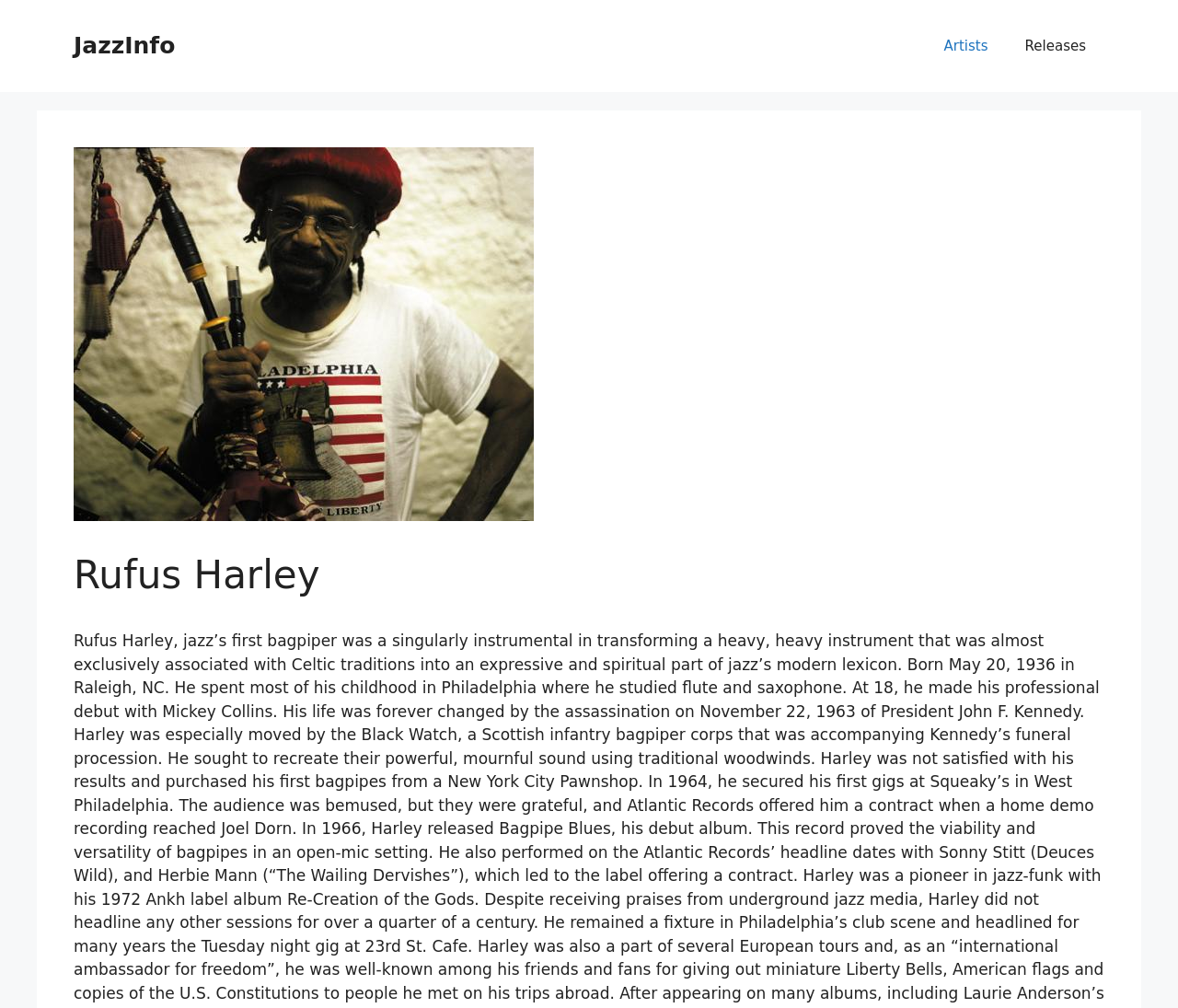Is the 'Site' banner at the top of the page?
Your answer should be a single word or phrase derived from the screenshot.

Yes